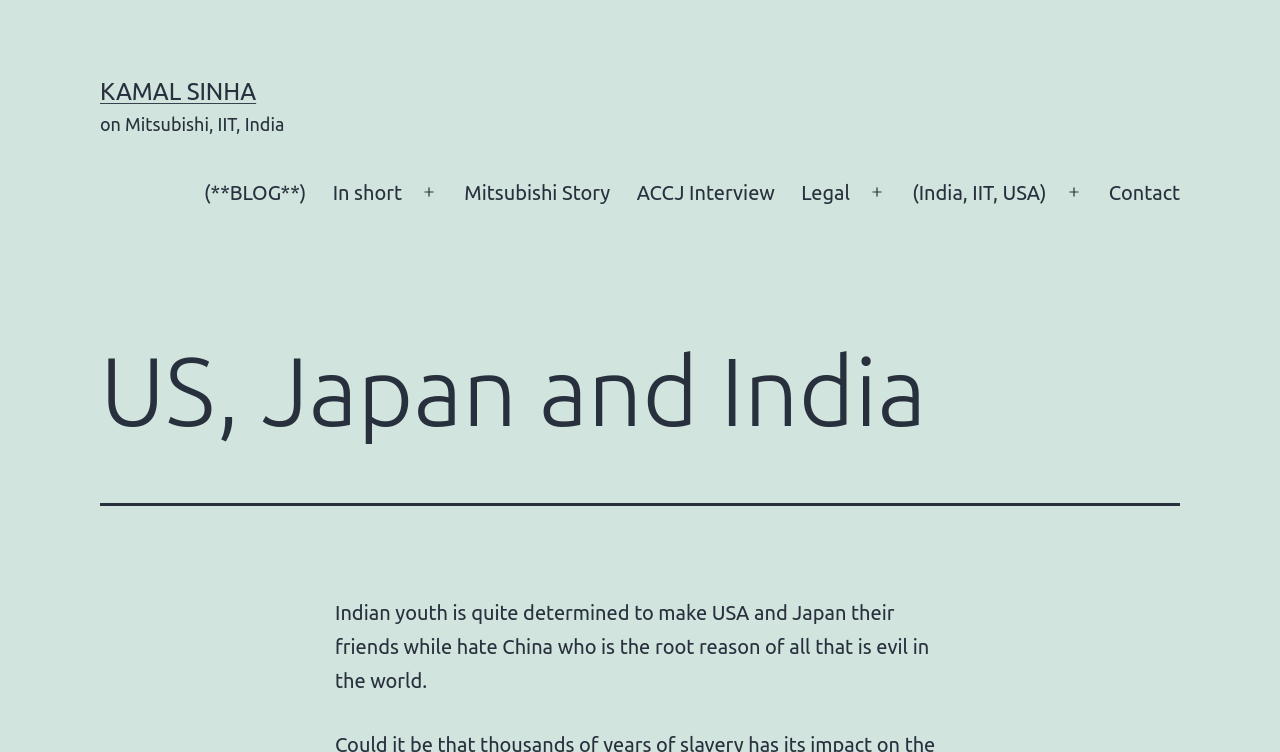Bounding box coordinates are specified in the format (top-left x, top-left y, bottom-right x, bottom-right y). All values are floating point numbers bounded between 0 and 1. Please provide the bounding box coordinate of the region this sentence describes: Kamal Sinha

[0.078, 0.104, 0.2, 0.14]